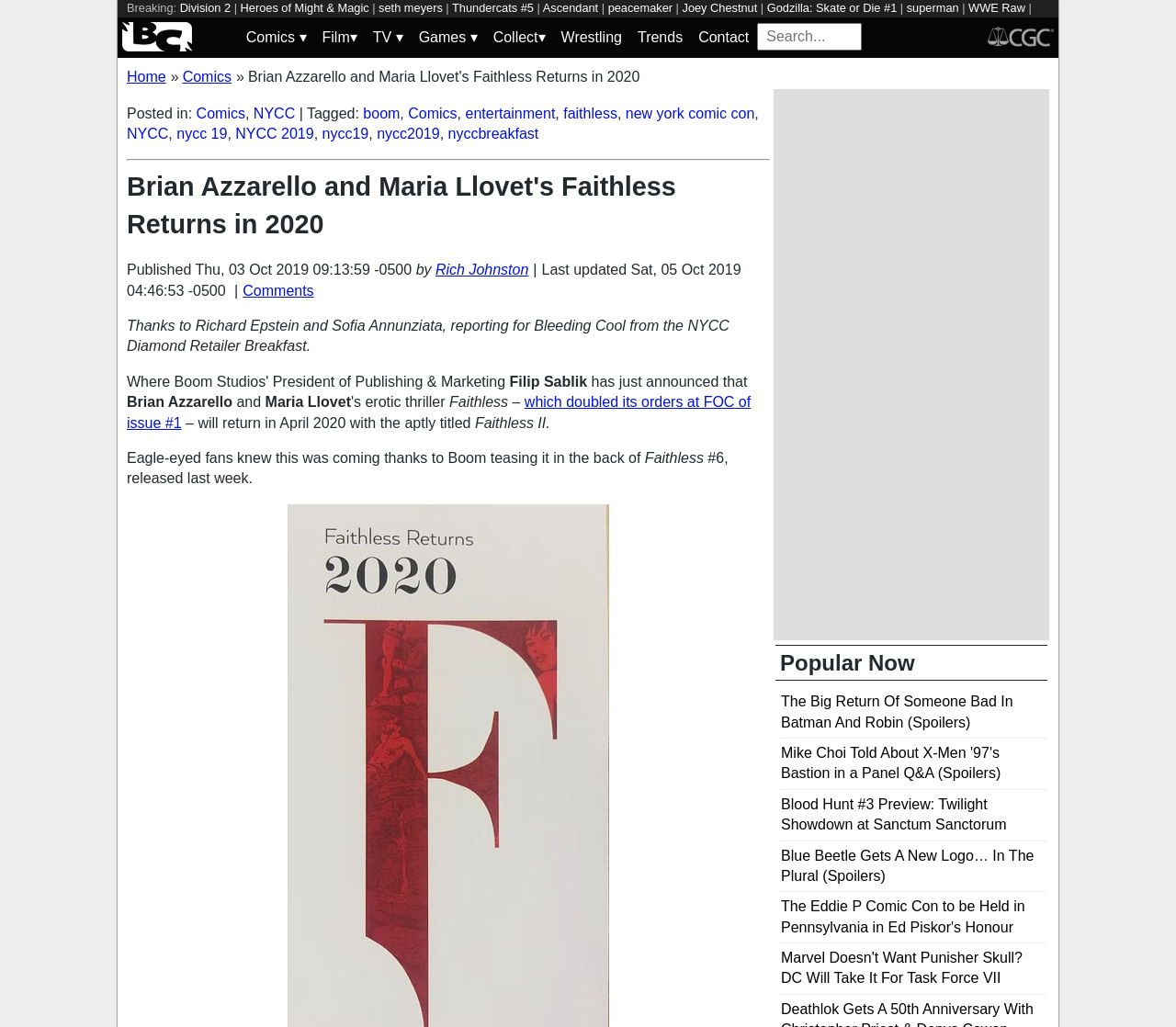Describe all the key features of the webpage in detail.

The webpage appears to be an article from Bleeding Cool, a news and rumors website focused on comics, film, TV, games, and collectibles. The article's title, "Brian Azzarello and Maria Llovet's Faithless Returns in 2020," is prominently displayed at the top of the page.

Below the title, there is a horizontal separator line, followed by a brief introduction to the article. The introduction mentions that the article is based on a report from the NYCC Diamond Retailer Breakfast, courtesy of Richard Epstein and Sofia Annunziata.

The main content of the article is divided into several sections. On the top-left side, there are several links to related topics, including "Comics," "Film," "TV," "Games," and "Collect." These links are accompanied by toggle dropdown buttons.

To the right of these links, there is a search bar with a placeholder text "Search..." Below the search bar, there are several links to other articles, including "CGC" and "Home." These links are accompanied by images.

The main article content is divided into several paragraphs, with the first paragraph mentioning Filip Sablik's announcement about Brian Azzarello and Maria Llovet's Faithless returning in 2020. The article also includes several links to related topics, such as "boom," "Comics," "entertainment," and "new york comic con."

At the bottom of the page, there are several links to comments, as well as information about the article's publication and last update dates. The article also includes several images, although their content is not specified.

Throughout the page, there are several static text elements, including separators, headings, and labels, which help to organize the content and provide additional information to the user.